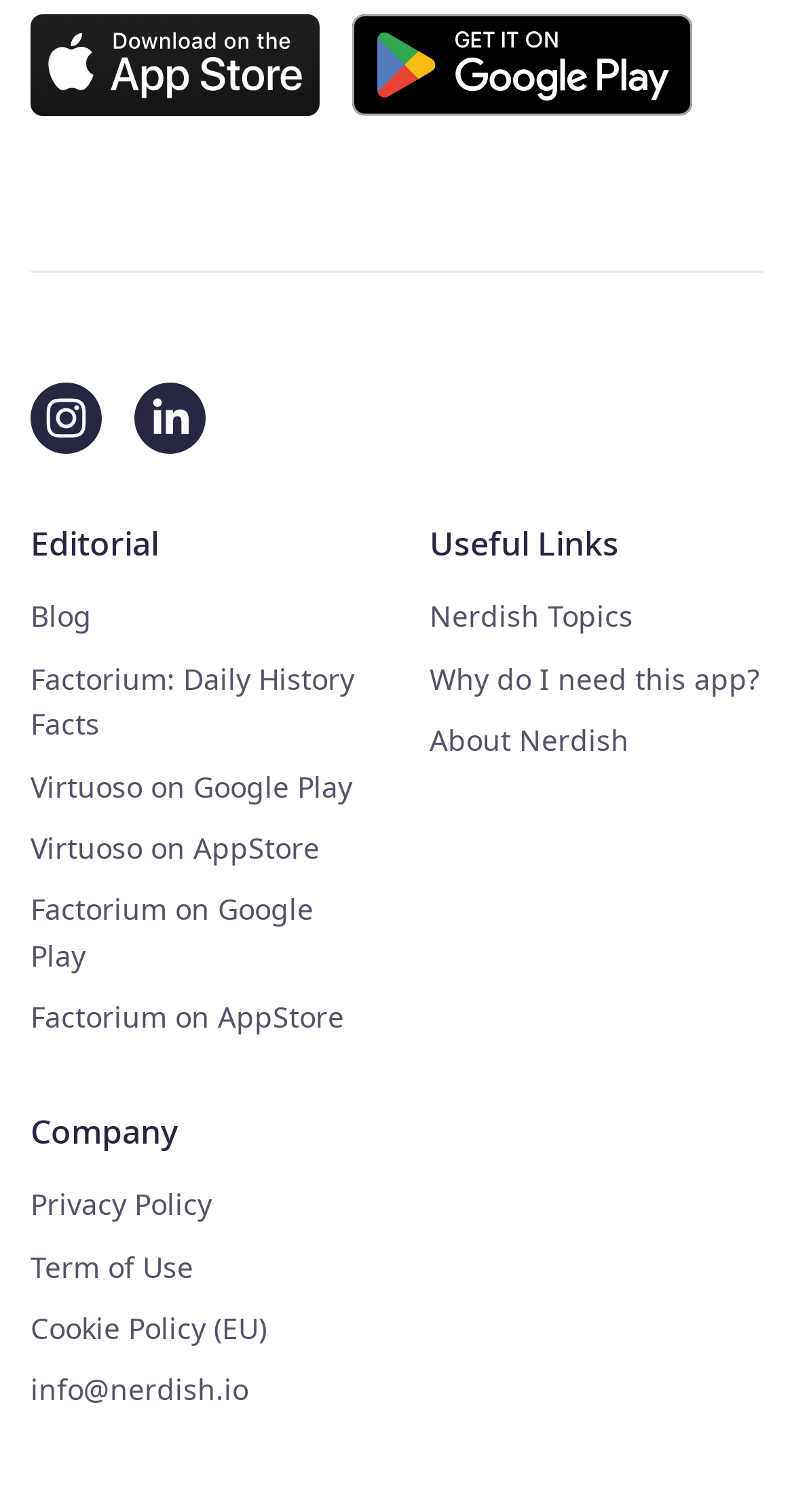Find the bounding box coordinates for the area you need to click to carry out the instruction: "check the privacy policy". The coordinates should be four float numbers between 0 and 1, indicated as [left, top, right, bottom].

[0.038, 0.784, 0.267, 0.809]